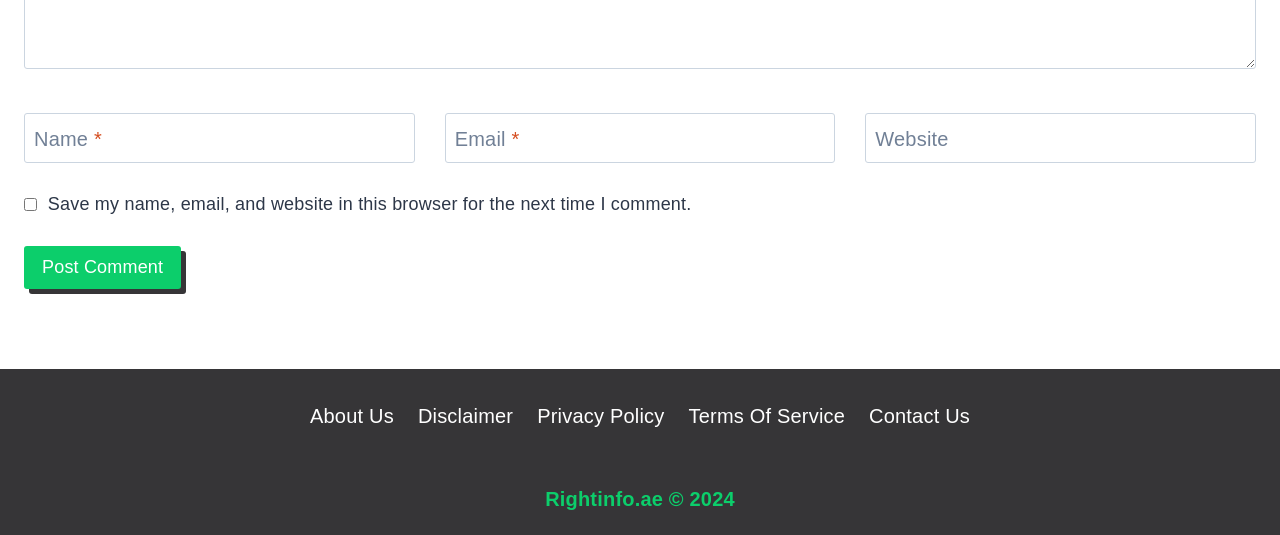Please locate the bounding box coordinates for the element that should be clicked to achieve the following instruction: "Input your email". Ensure the coordinates are given as four float numbers between 0 and 1, i.e., [left, top, right, bottom].

[0.347, 0.211, 0.653, 0.304]